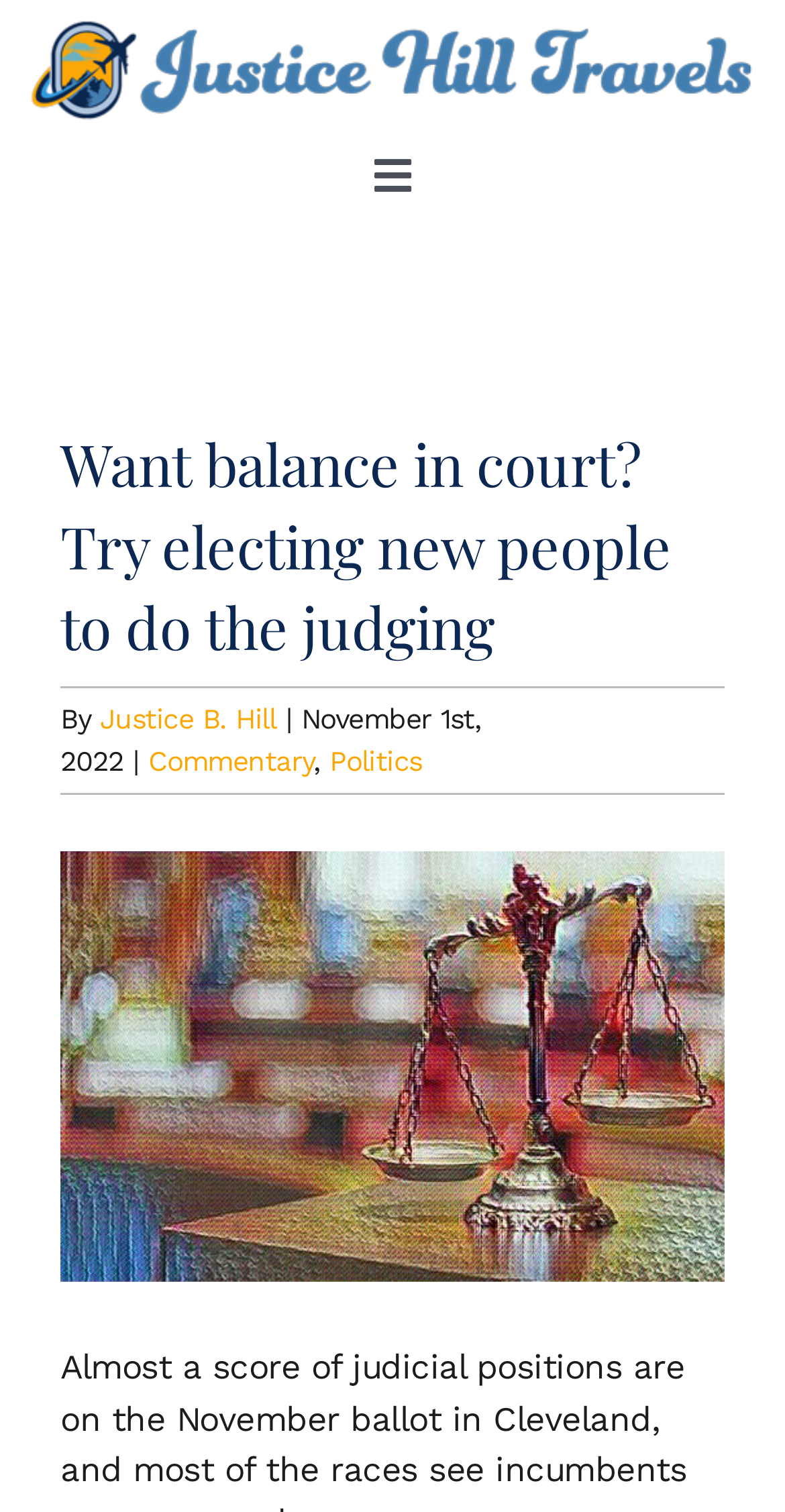Please provide the bounding box coordinates for the element that needs to be clicked to perform the instruction: "View the published stories". The coordinates must consist of four float numbers between 0 and 1, formatted as [left, top, right, bottom].

[0.0, 0.41, 1.0, 0.497]